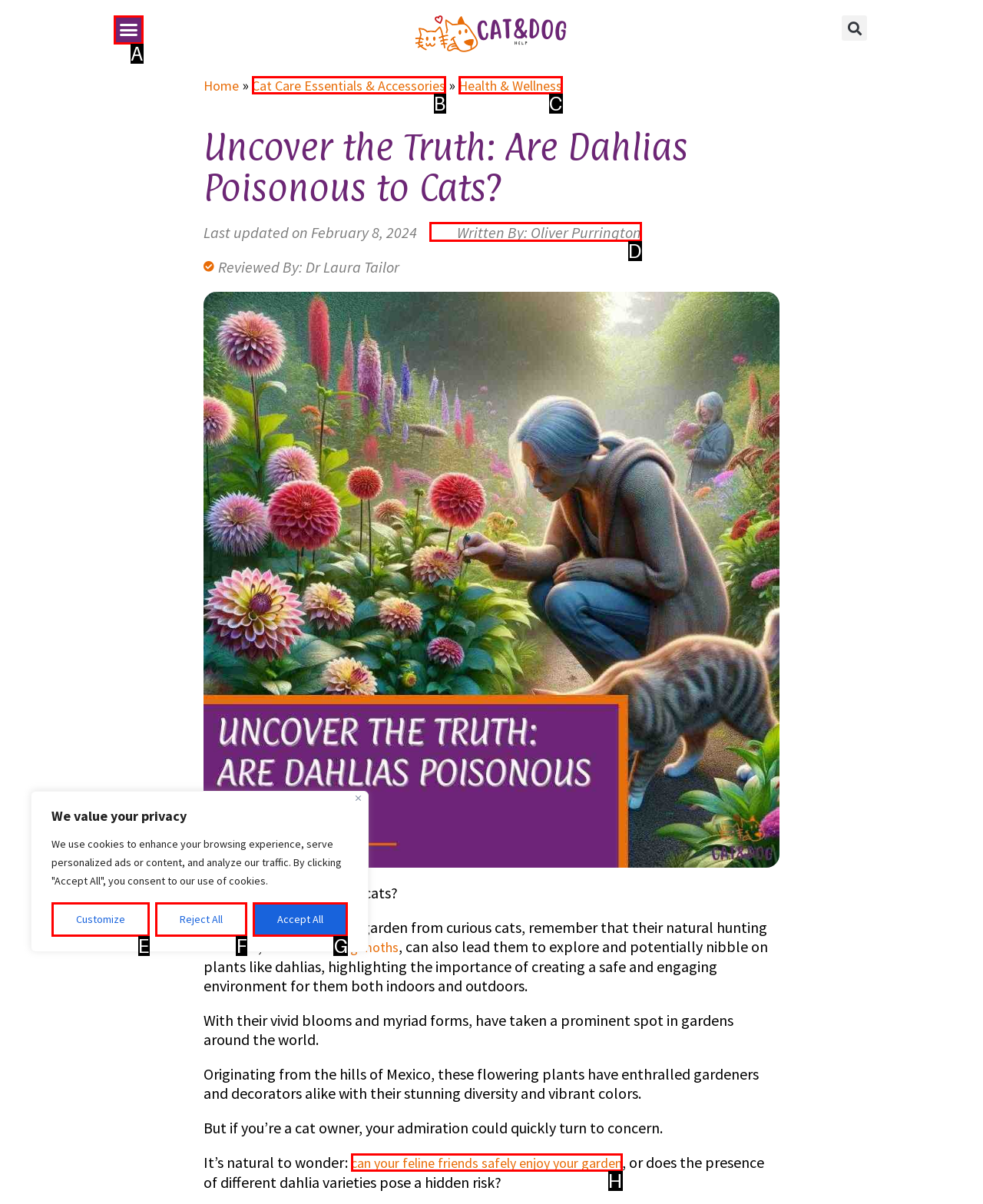Which option corresponds to the following element description: Written By: Oliver Purrington?
Please provide the letter of the correct choice.

D